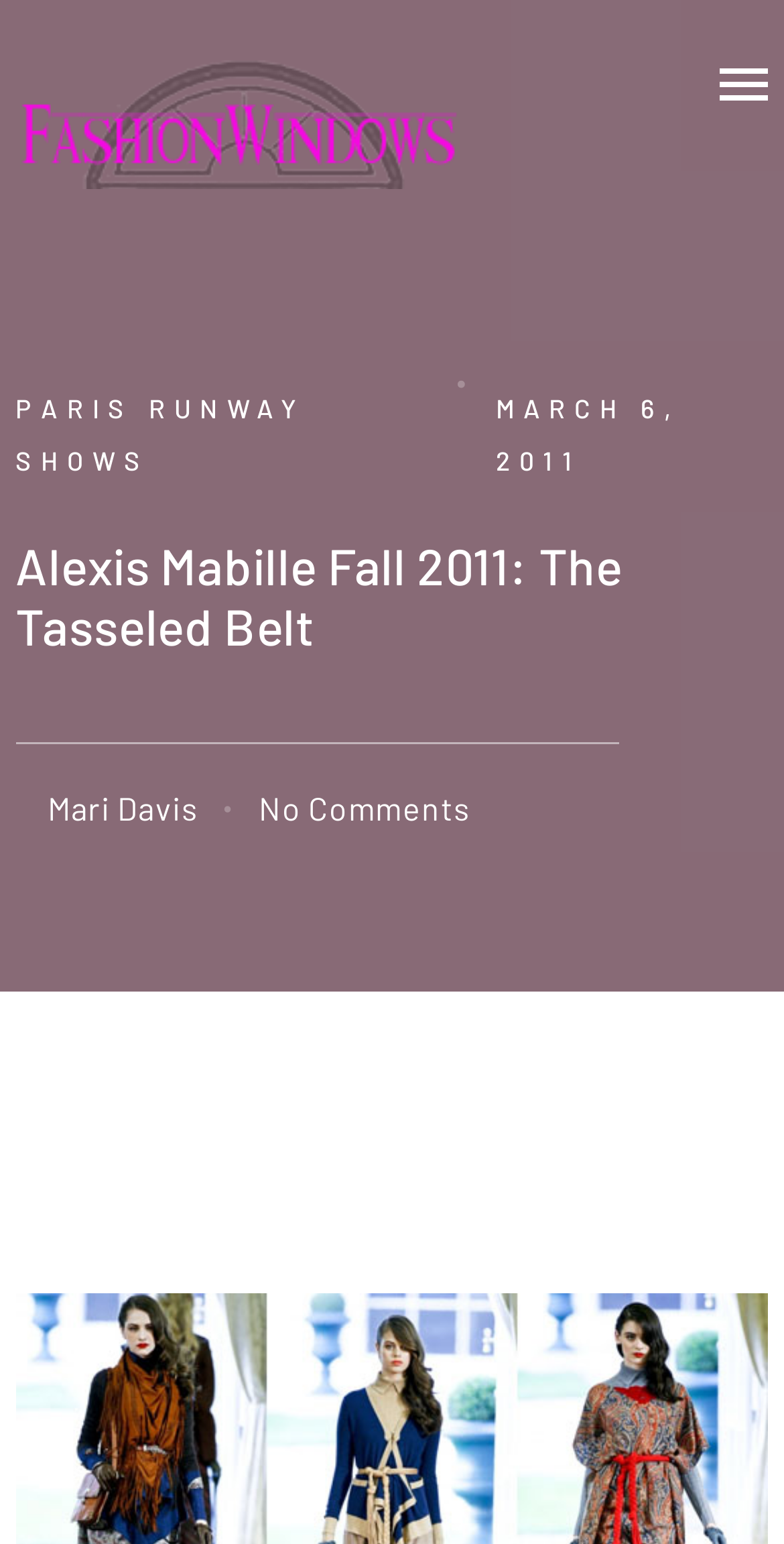Answer with a single word or phrase: 
What is the name of the fashion brand?

Alexis Mabille